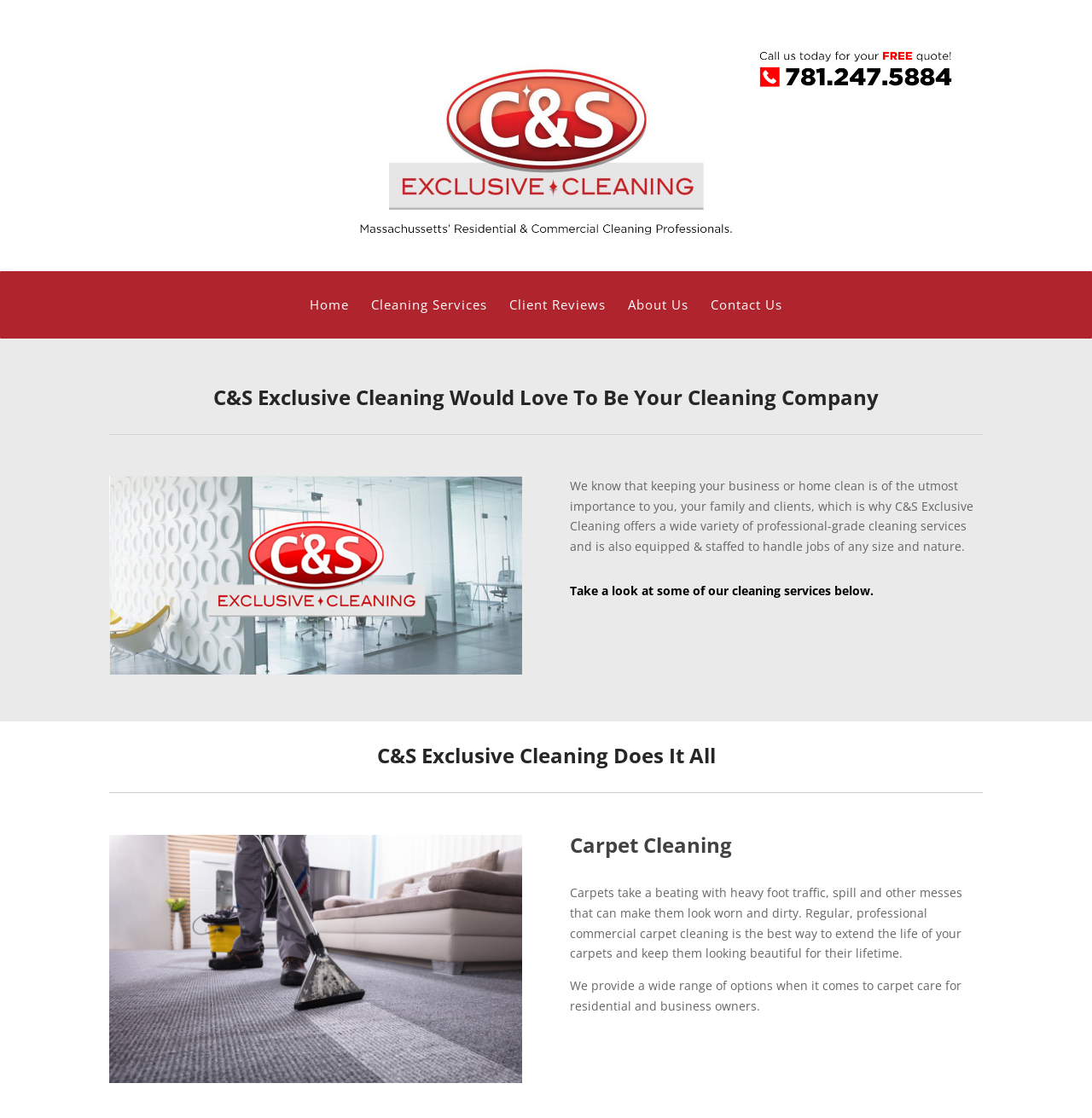How many links are in the top navigation bar?
Relying on the image, give a concise answer in one word or a brief phrase.

5